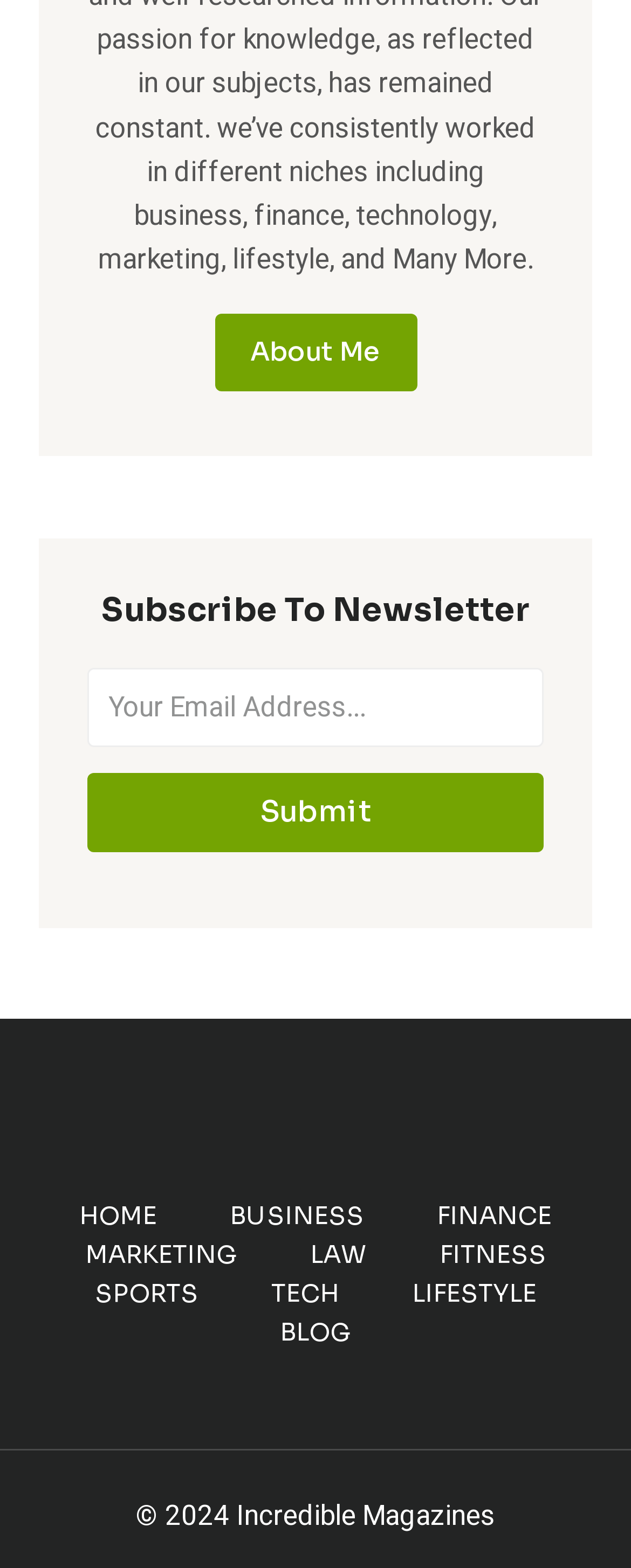Please identify the bounding box coordinates of the clickable area that will allow you to execute the instruction: "Go to the home page".

[0.068, 0.763, 0.306, 0.787]